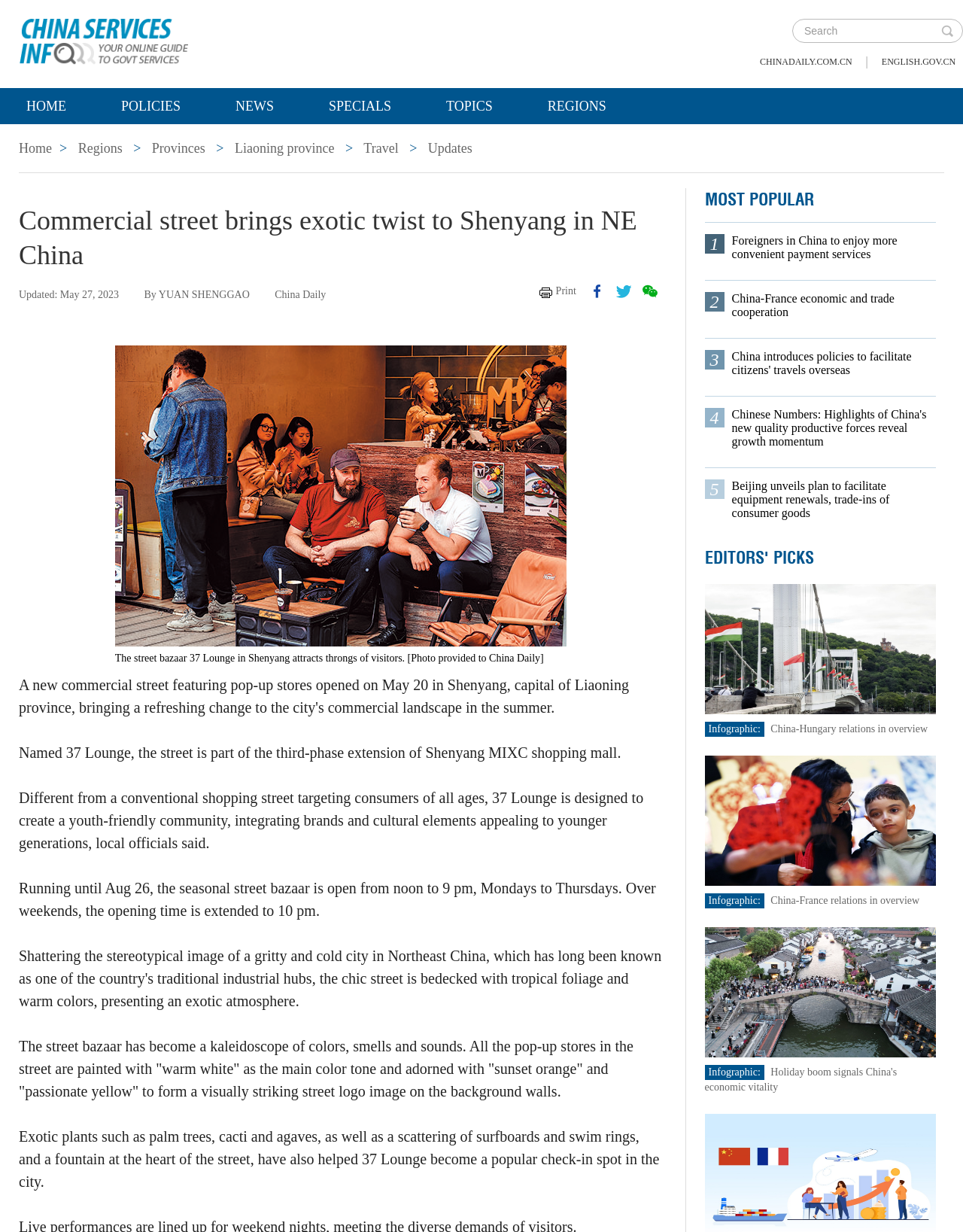Pinpoint the bounding box coordinates of the clickable area necessary to execute the following instruction: "Search for something". The coordinates should be given as four float numbers between 0 and 1, namely [left, top, right, bottom].

[0.823, 0.016, 0.98, 0.034]